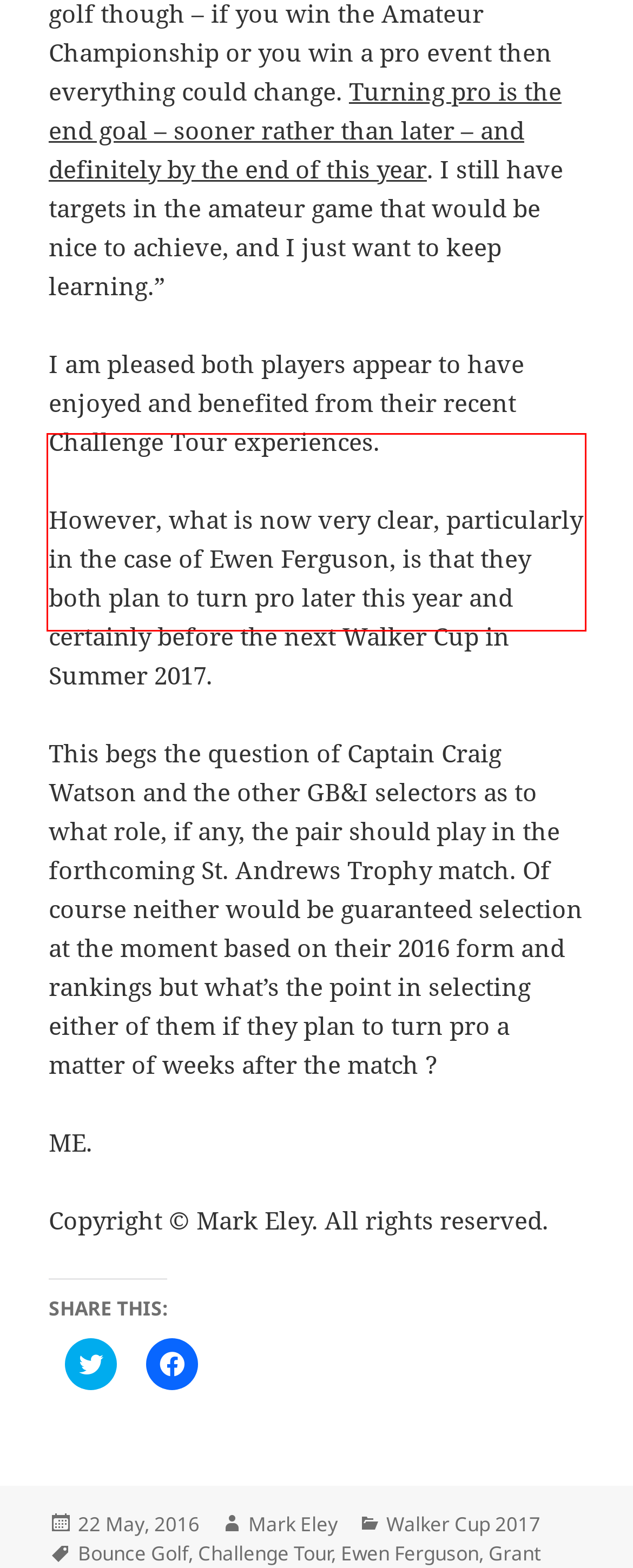View the screenshot of the webpage and identify the UI element surrounded by a red bounding box. Extract the text contained within this red bounding box.

However, what is now very clear, particularly in the case of Ewen Ferguson, is that they both plan to turn pro later this year and certainly before the next Walker Cup in Summer 2017.